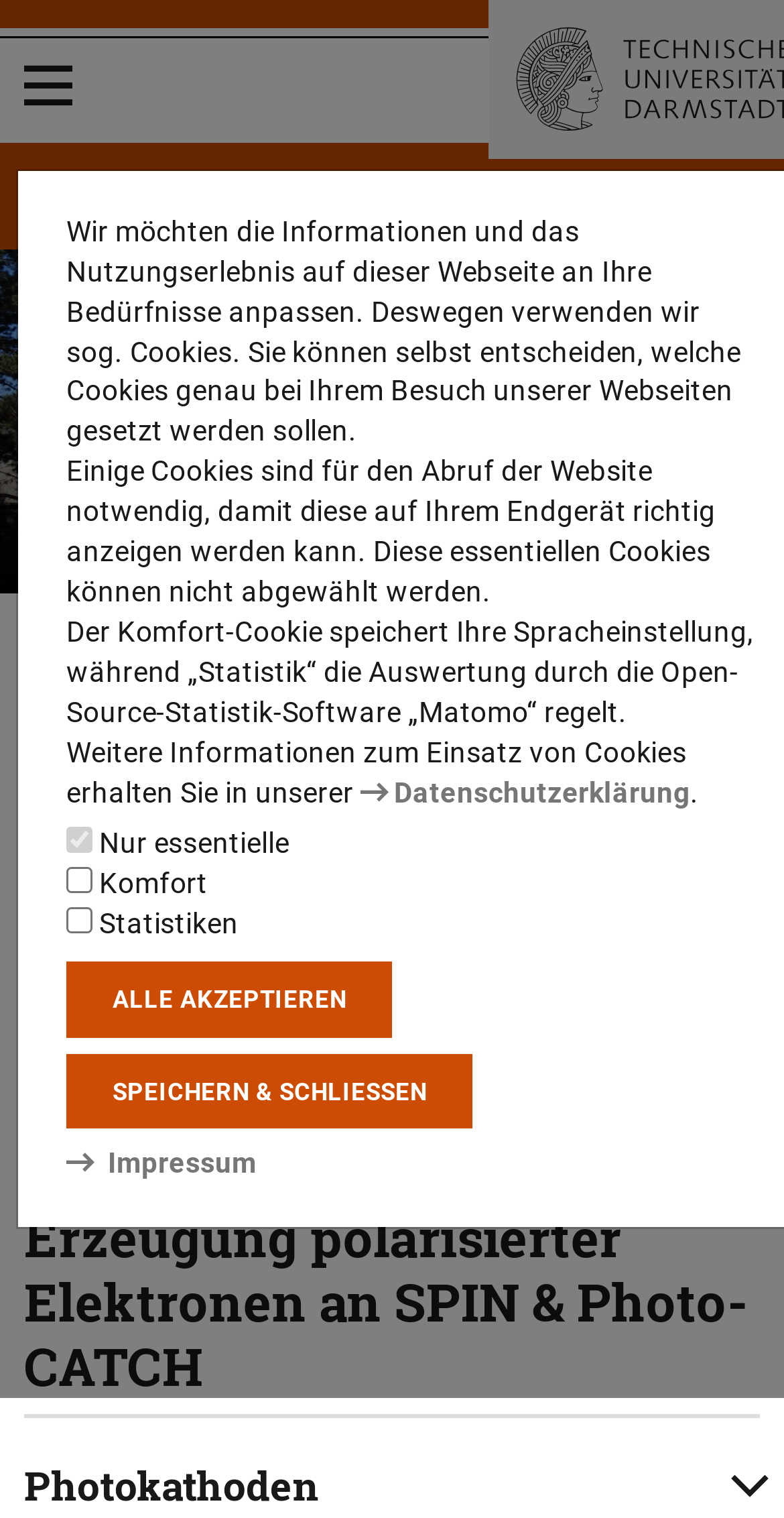Look at the image and give a detailed response to the following question: What is the name of the research group?

The name of the research group can be found in the heading 'Arbeitsgruppe Joachim Enders' on the webpage, which is located above the breadcrumb navigation.